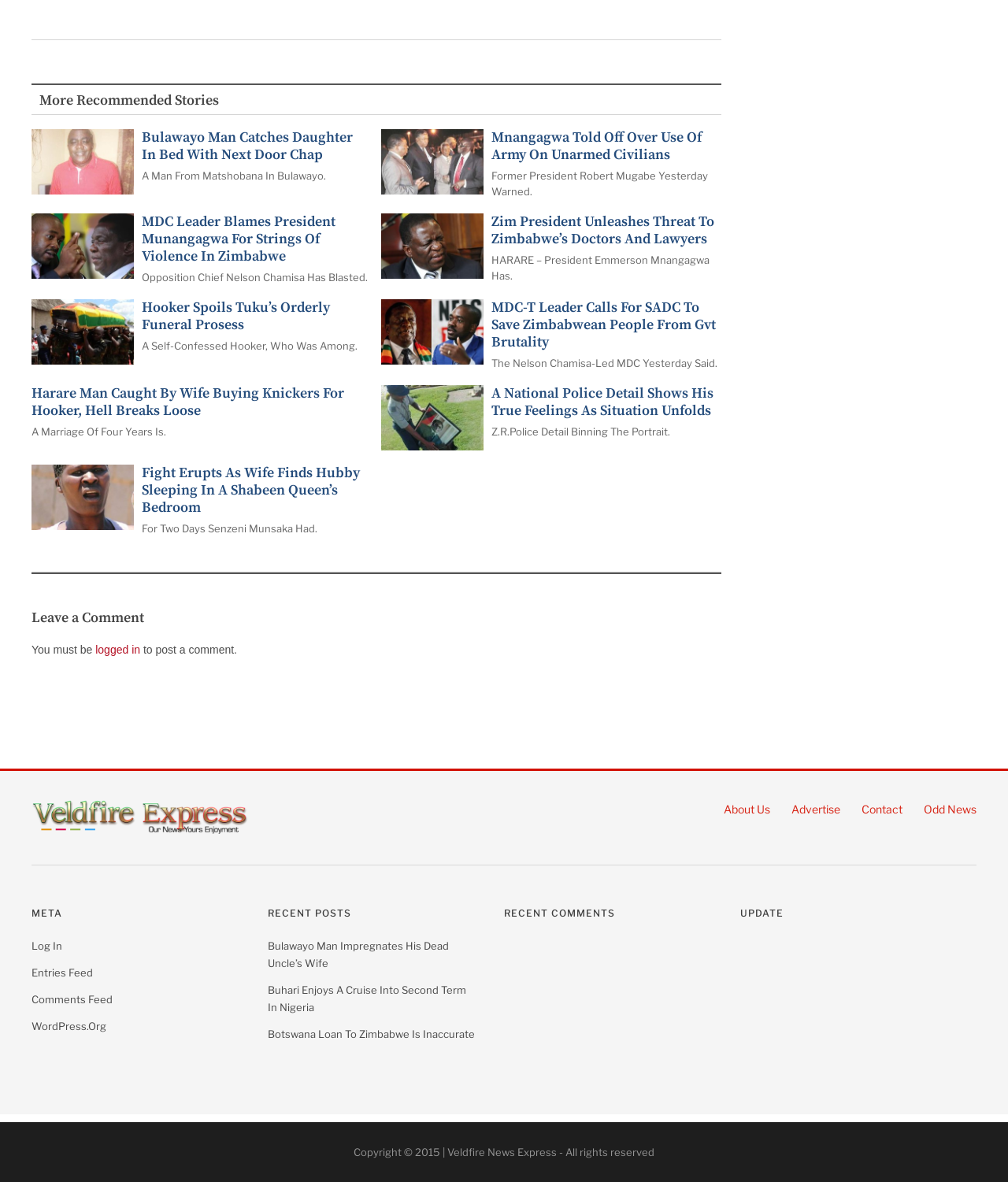What is the purpose of the 'Leave a Comment' section? From the image, respond with a single word or brief phrase.

To post a comment